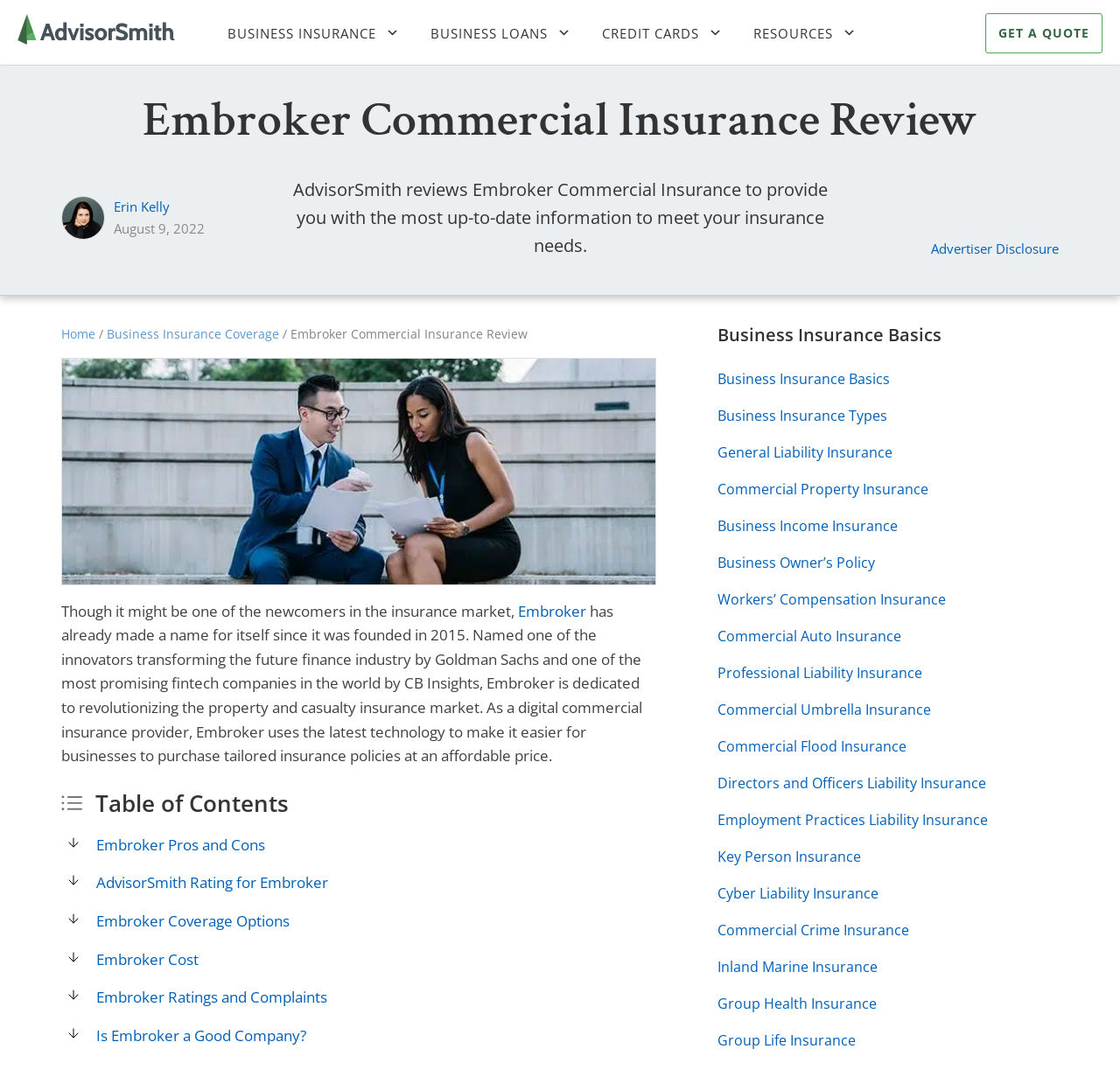What is the name of the company providing the review?
Provide a concise answer using a single word or phrase based on the image.

AdvisorSmith